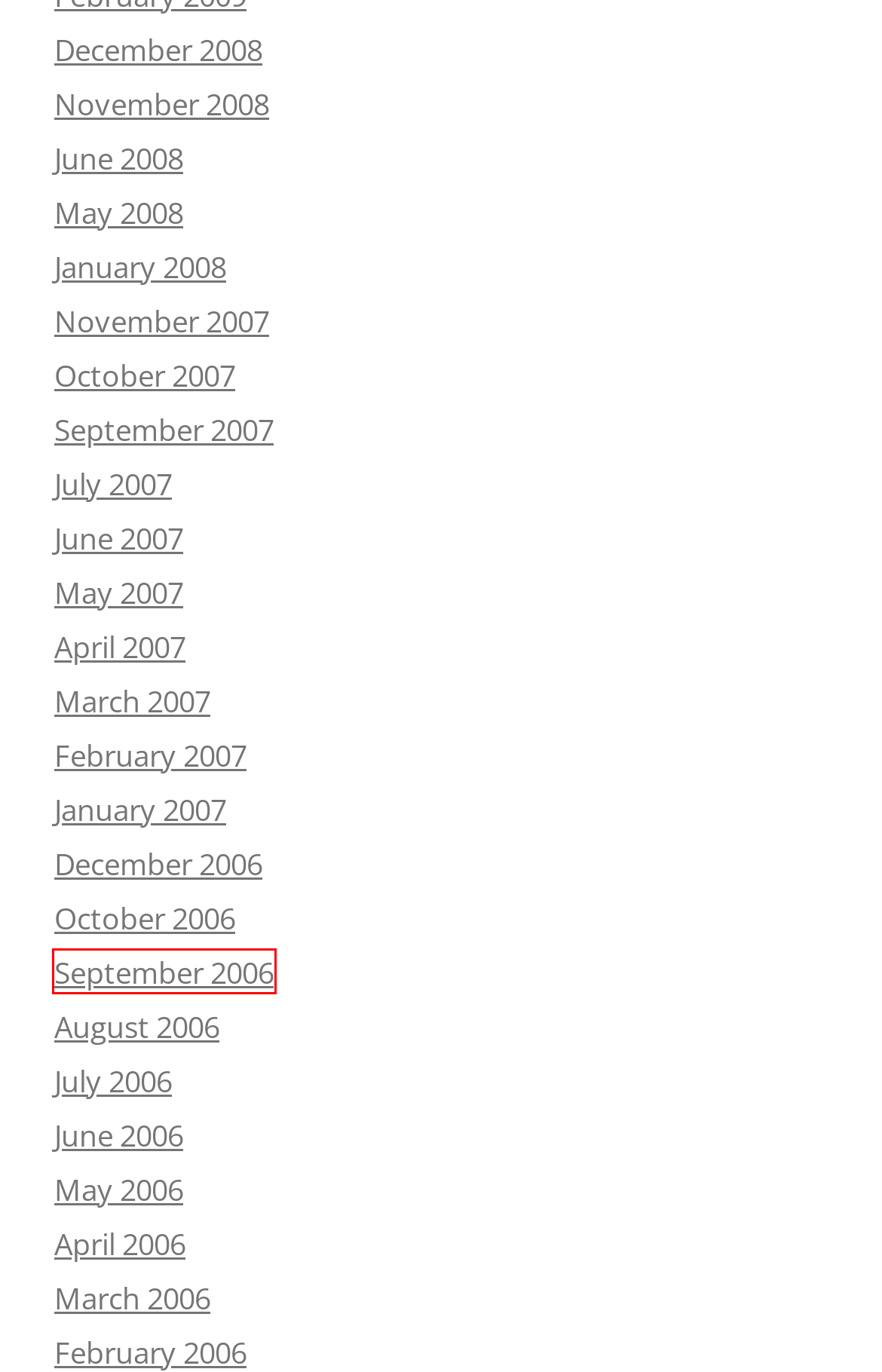You have a screenshot of a webpage with a red bounding box highlighting a UI element. Your task is to select the best webpage description that corresponds to the new webpage after clicking the element. Here are the descriptions:
A. June | 2007 | B
B. September | 2006 | B
C. April | 2007 | B
D. January | 2008 | B
E. September | 2007 | B
F. November | 2007 | B
G. October | 2007 | B
H. August | 2006 | B

B